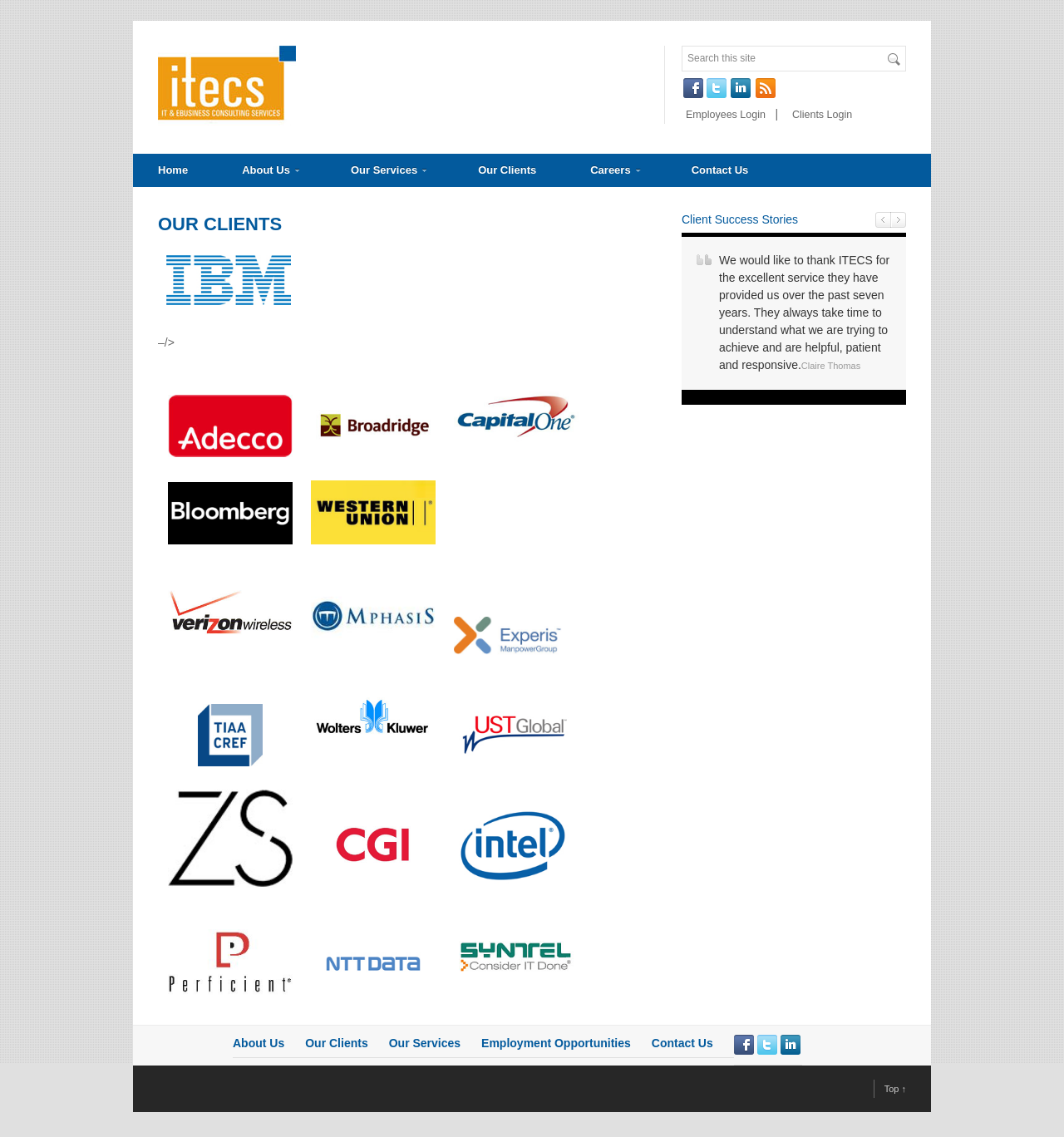Identify the bounding box coordinates for the UI element described by the following text: "title="Itecsus.com"". Provide the coordinates as four float numbers between 0 and 1, in the format [left, top, right, bottom].

[0.148, 0.104, 0.278, 0.115]